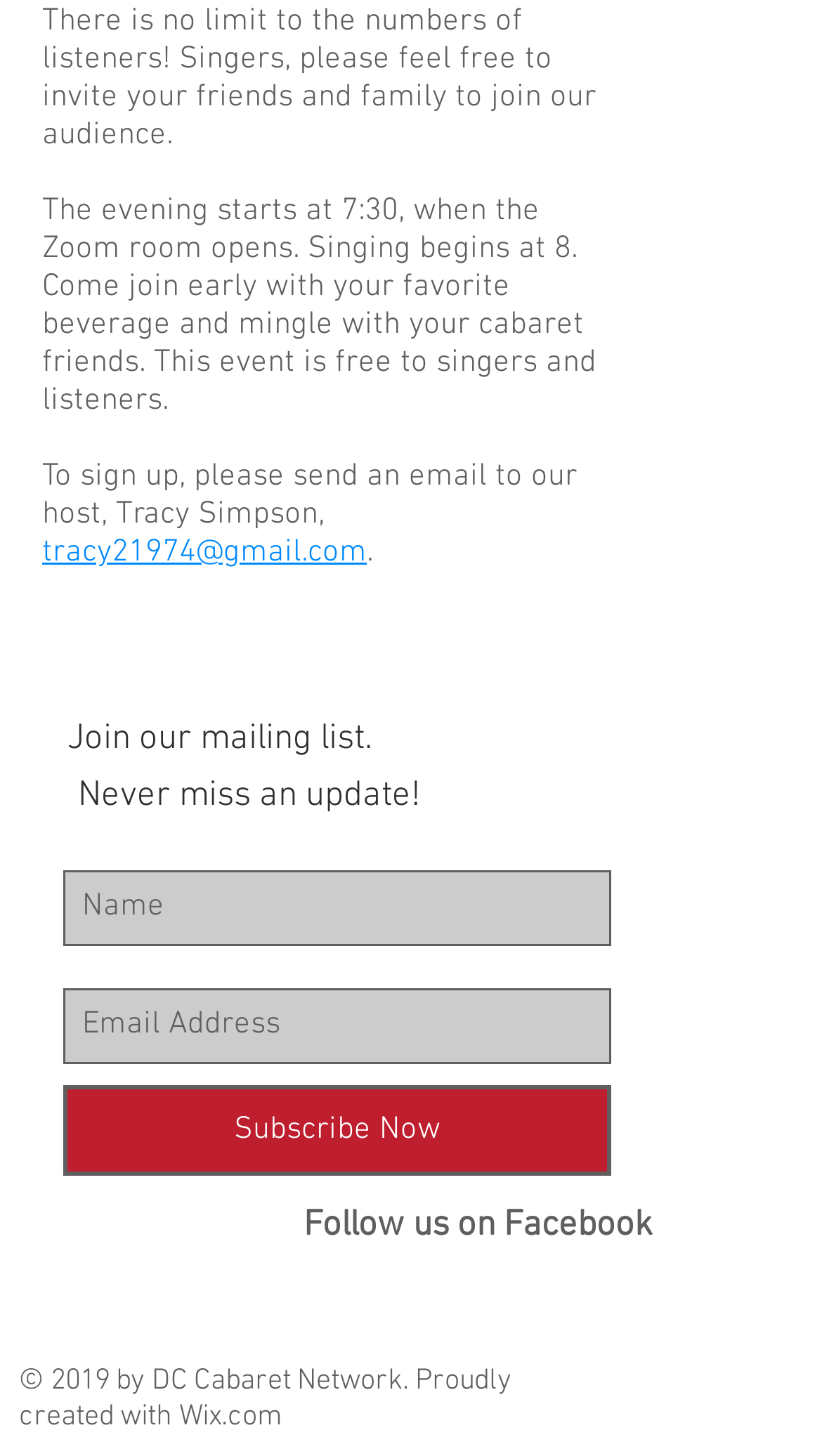Locate the bounding box of the UI element defined by this description: "Wix.com". The coordinates should be given as four float numbers between 0 and 1, formatted as [left, top, right, bottom].

[0.218, 0.96, 0.344, 0.985]